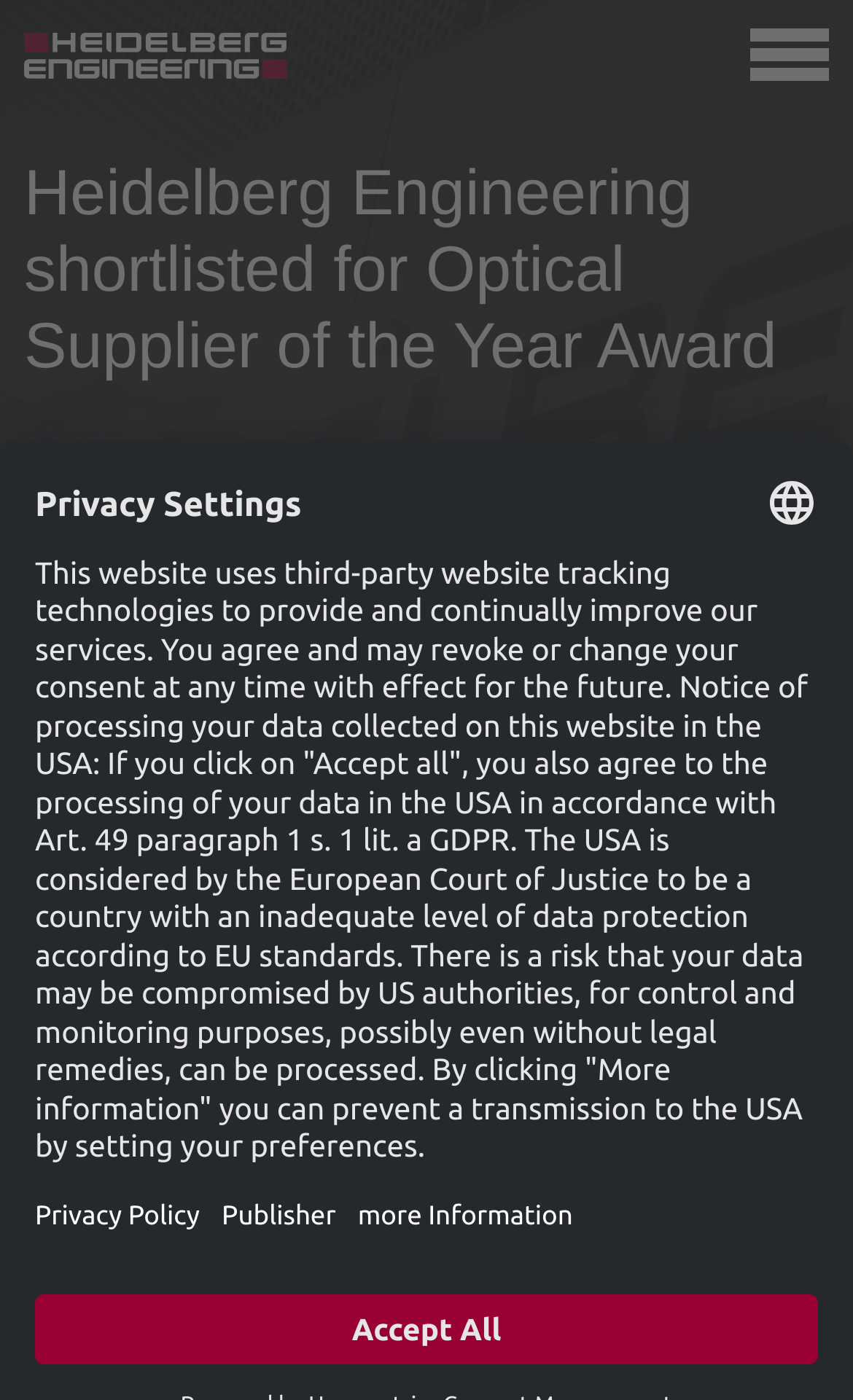Please provide a comprehensive answer to the question below using the information from the image: What is the date of the award announcement?

I found the date of the award announcement by looking at the time element on the webpage, which is located below the heading 'Heidelberg Engineering shortlisted for Optical Supplier of the Year Award'. The text inside the time element is '6 March 2019', which indicates the date of the award announcement.